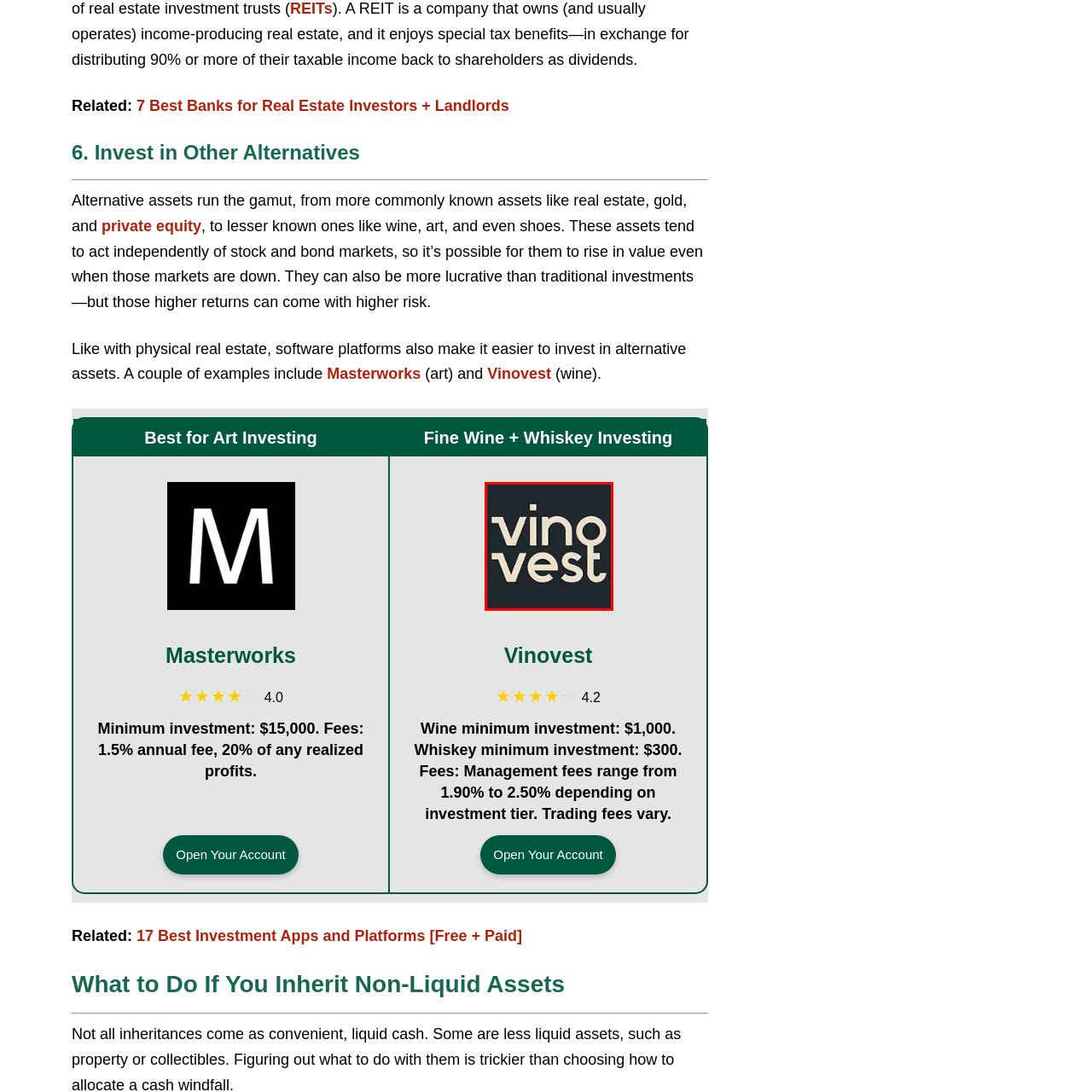Analyze the image surrounded by the red box and respond concisely: What is the background color of the logo?

Dark